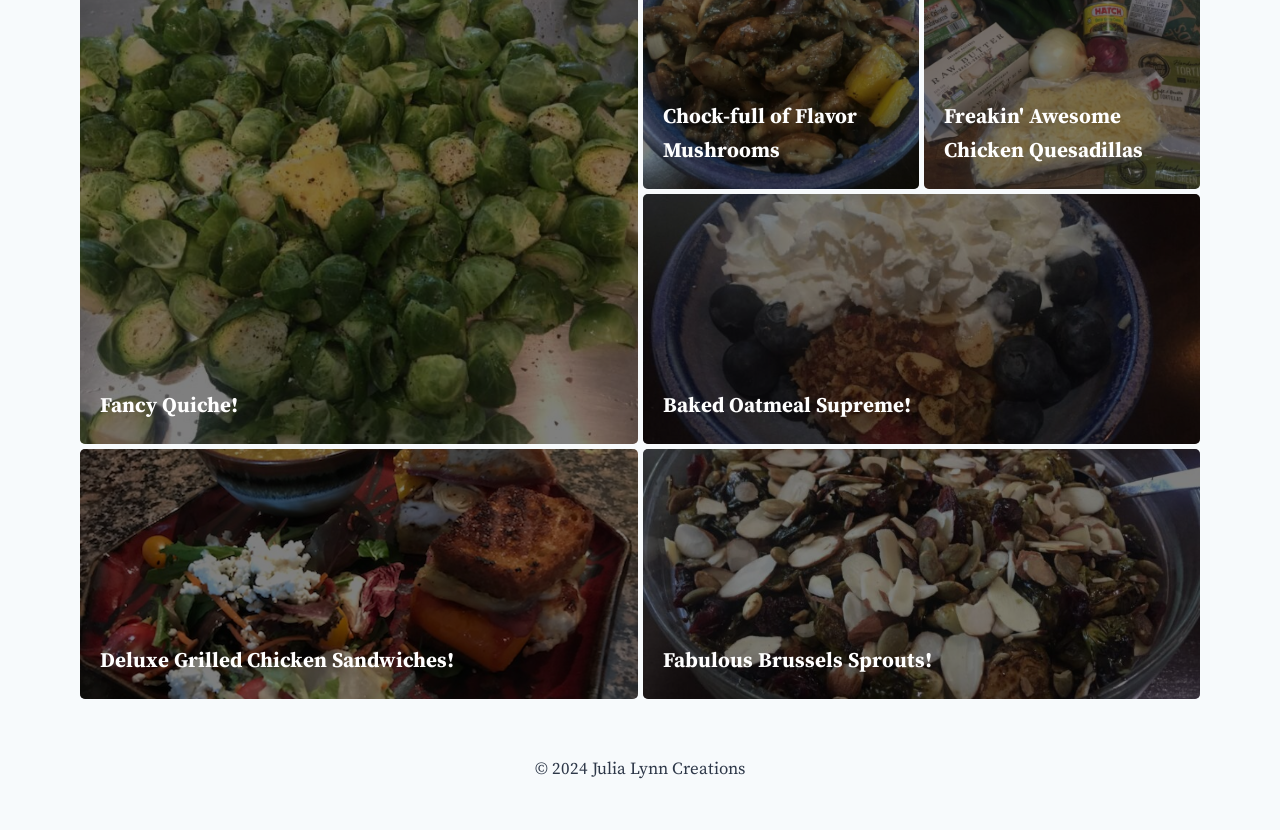How many links are there on the page?
Examine the screenshot and reply with a single word or phrase.

7